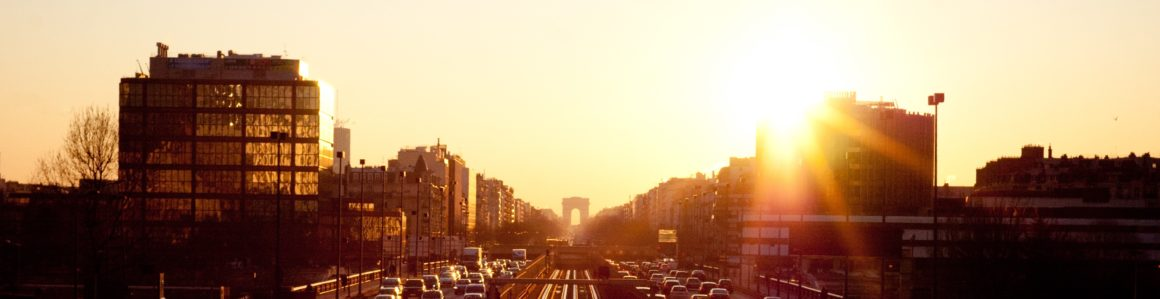What is the atmosphere in the image? From the image, respond with a single word or brief phrase.

Vibrant